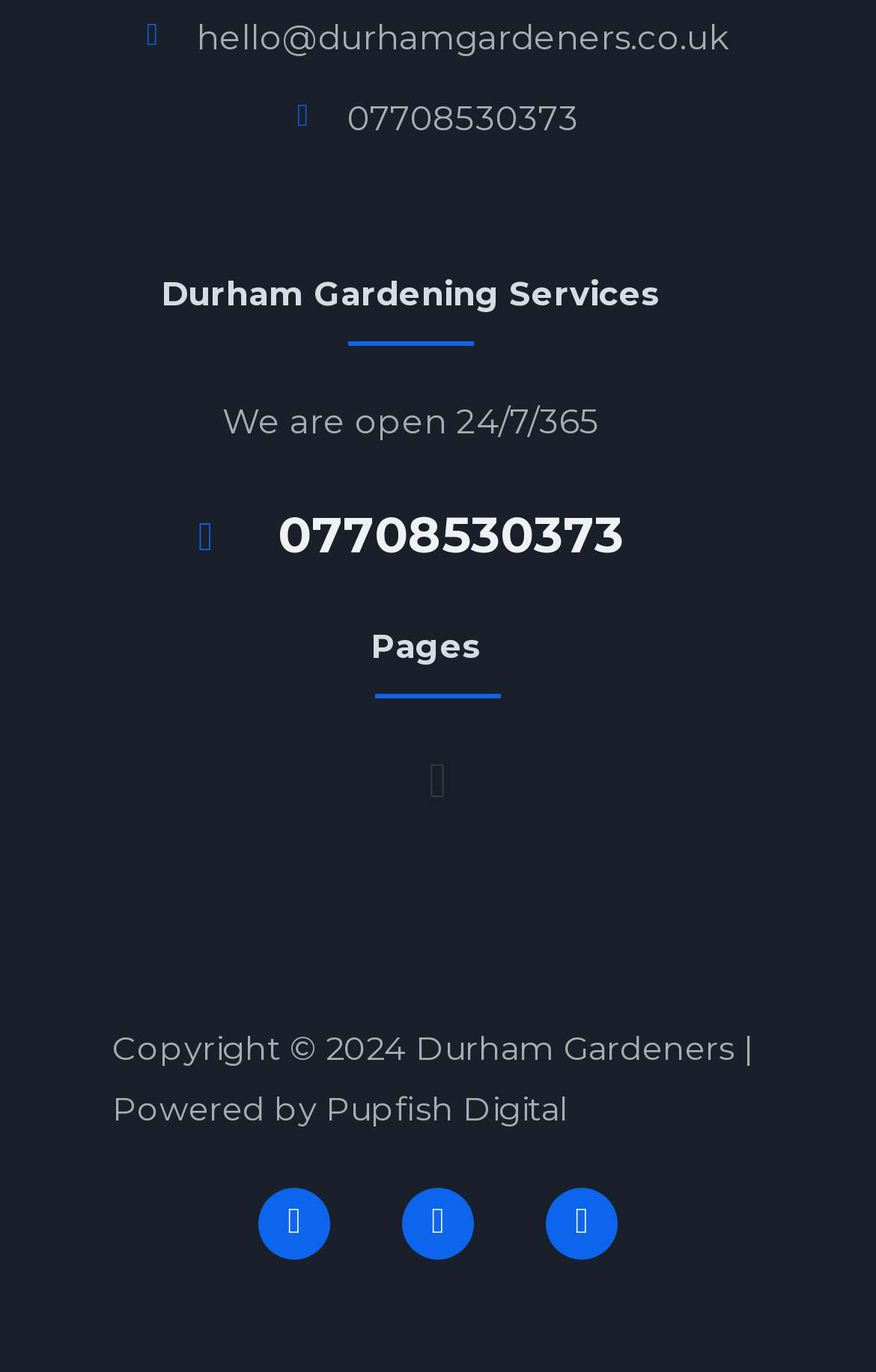Find the bounding box coordinates for the HTML element described in this sentence: "Twitter". Provide the coordinates as four float numbers between 0 and 1, in the format [left, top, right, bottom].

[0.459, 0.865, 0.541, 0.917]